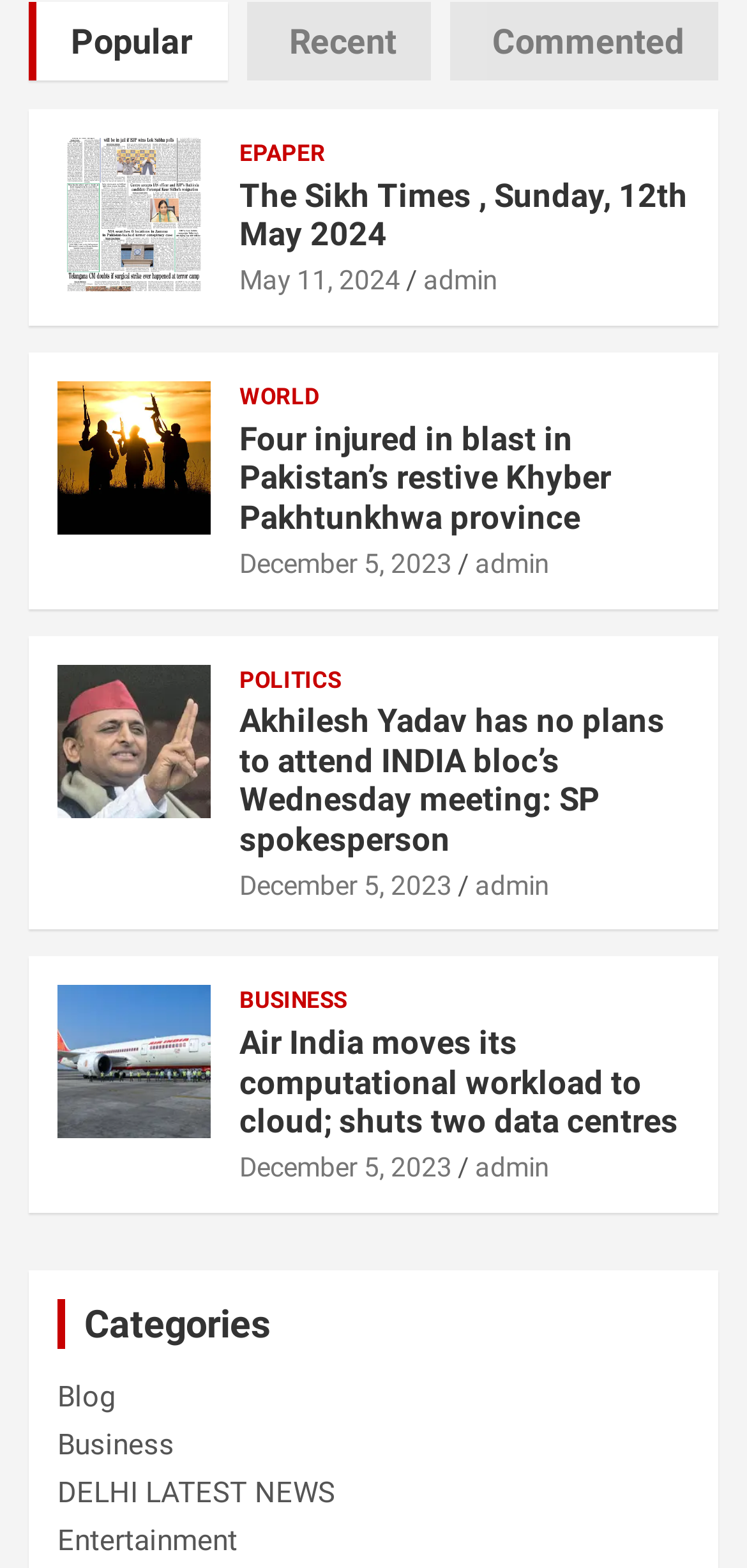How many categories are listed?
From the image, respond using a single word or phrase.

7